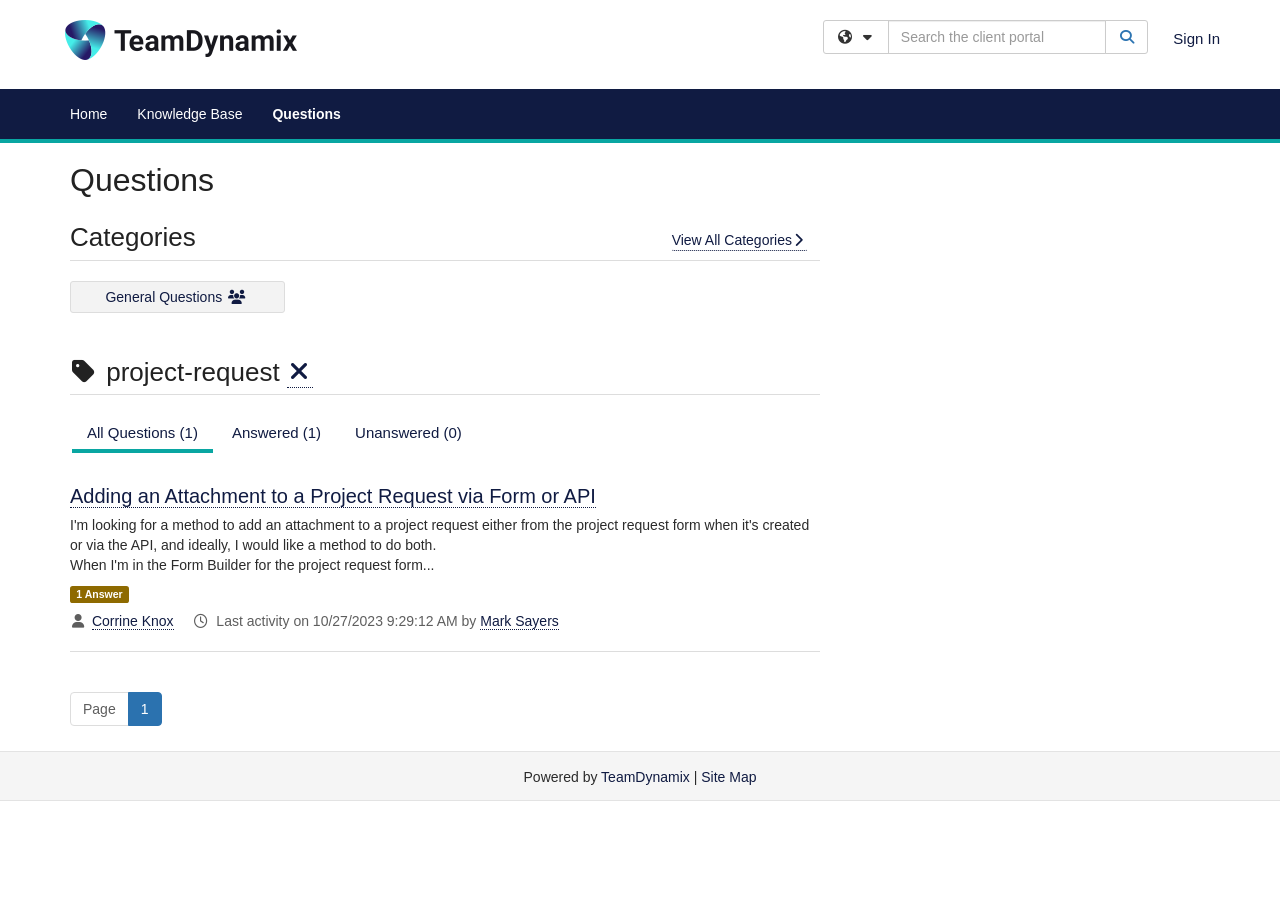Find the bounding box coordinates for the element described here: "General Questions".

[0.055, 0.31, 0.223, 0.345]